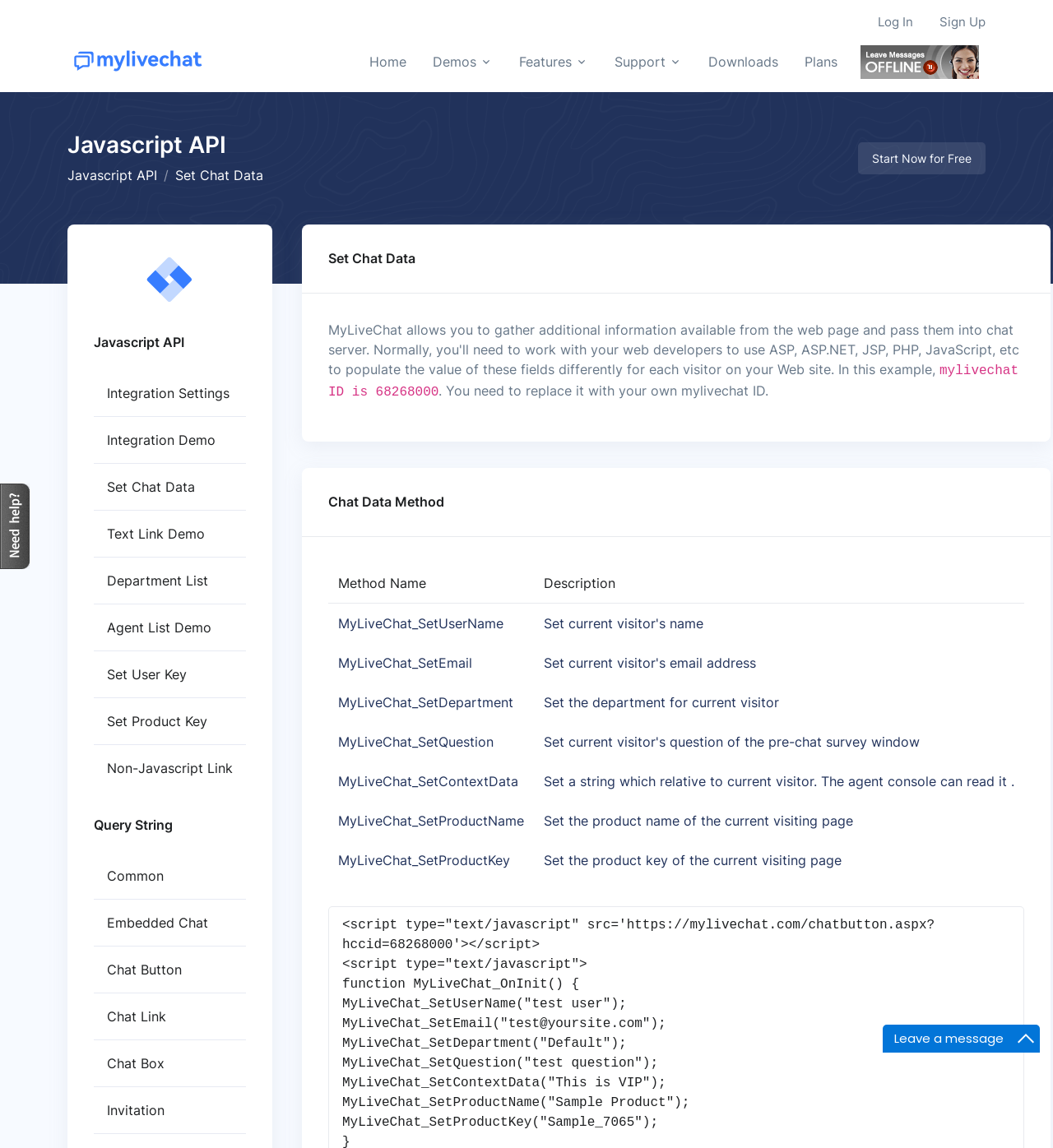Give a concise answer using one word or a phrase to the following question:
What is the 'Set Chat Data' method used for?

To set chat data for visitors